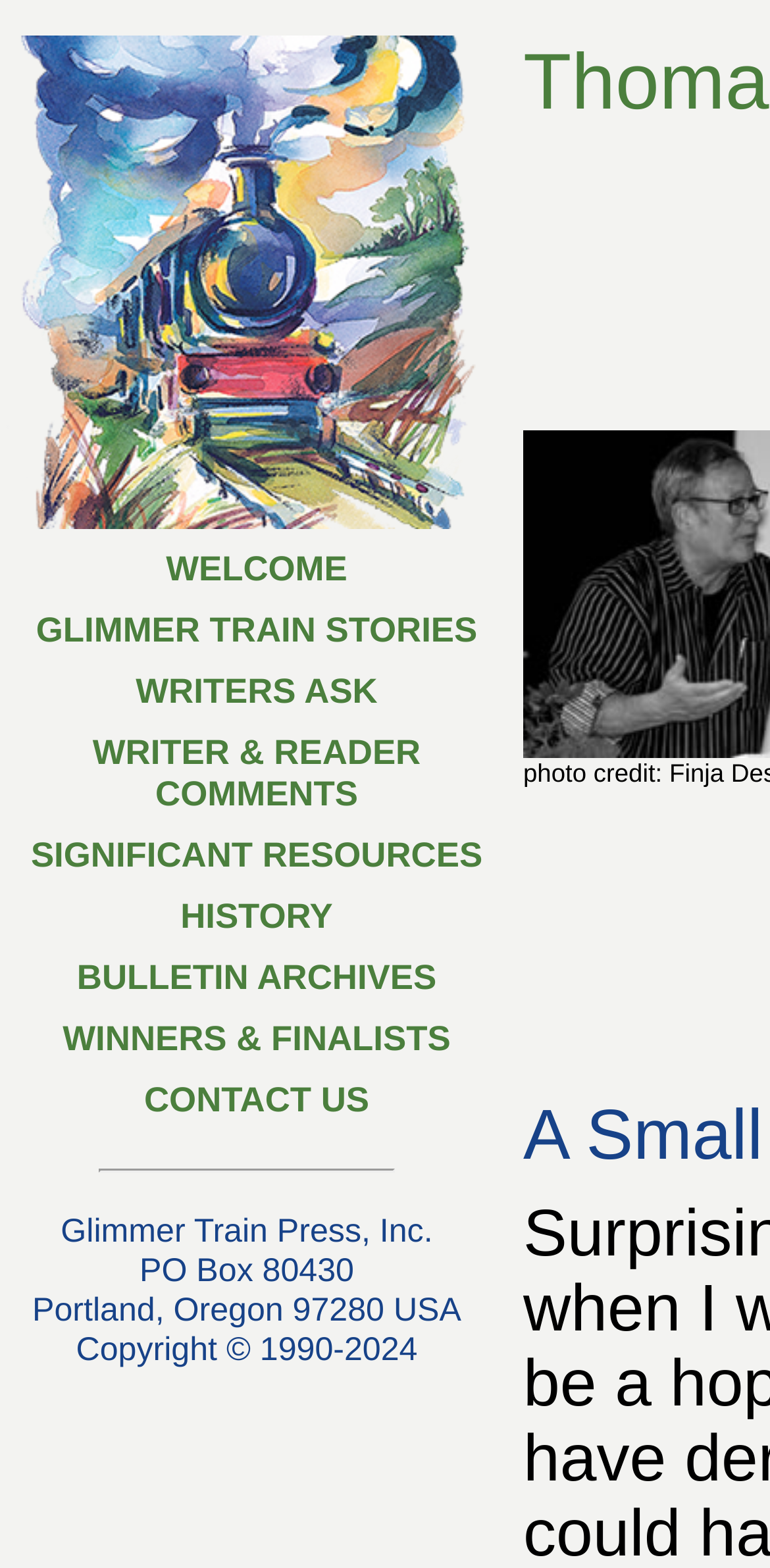Determine the bounding box coordinates (top-left x, top-left y, bottom-right x, bottom-right y) of the UI element described in the following text: CONTACT US

[0.0, 0.682, 0.641, 0.721]